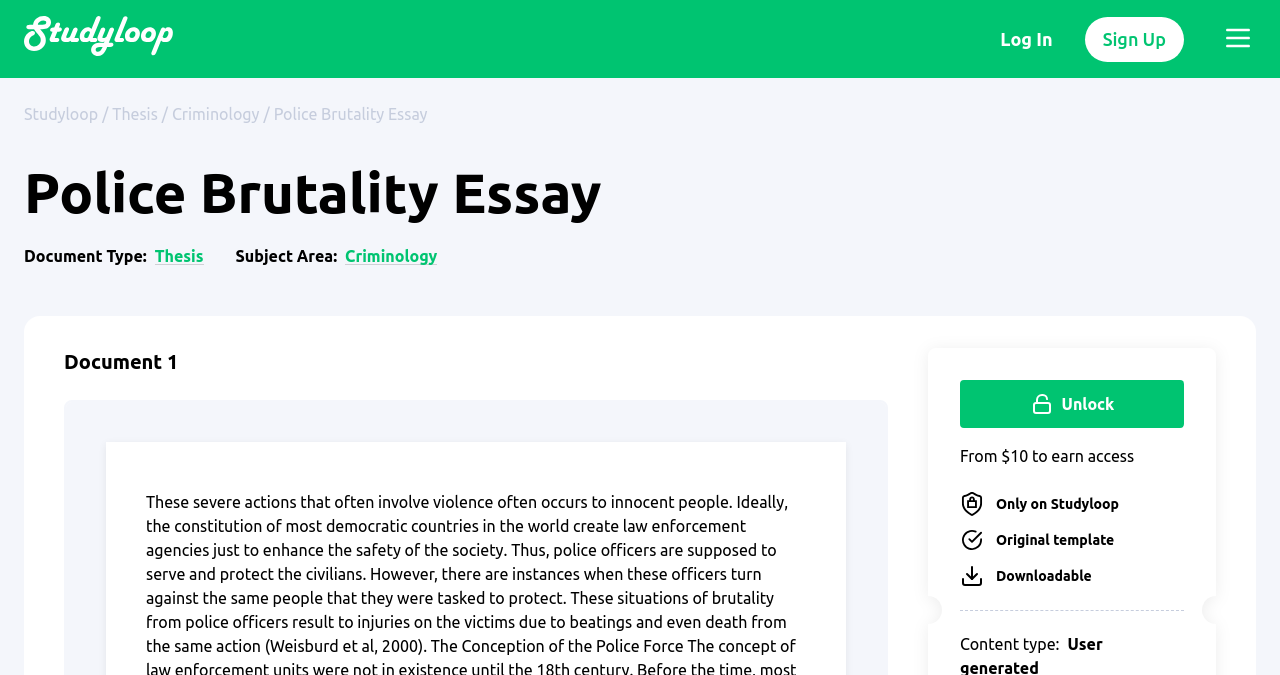Can you determine the main header of this webpage?

Police Brutality Essay